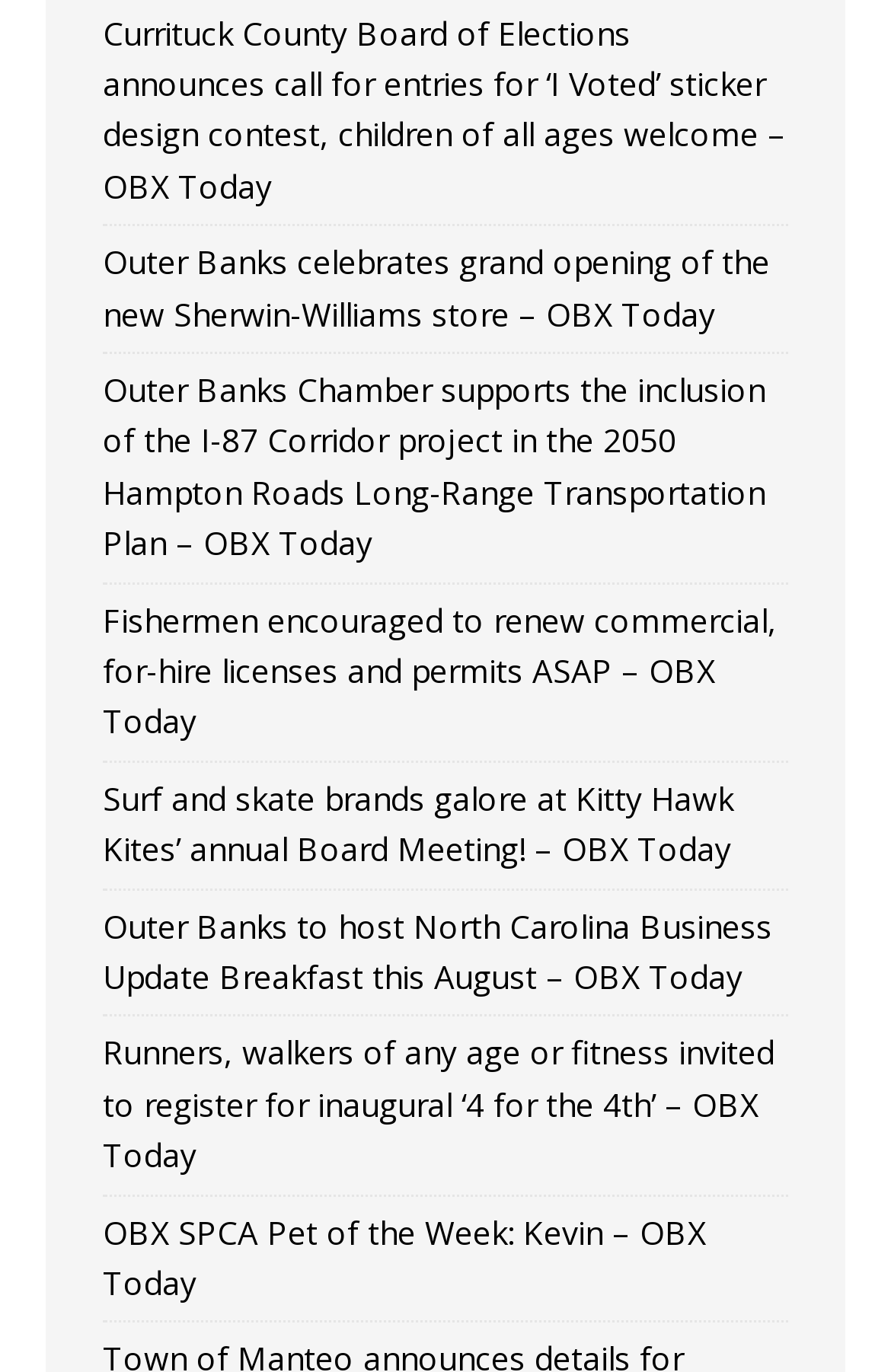Answer the following inquiry with a single word or phrase:
What type of event is mentioned in the sixth link?

Breakfast